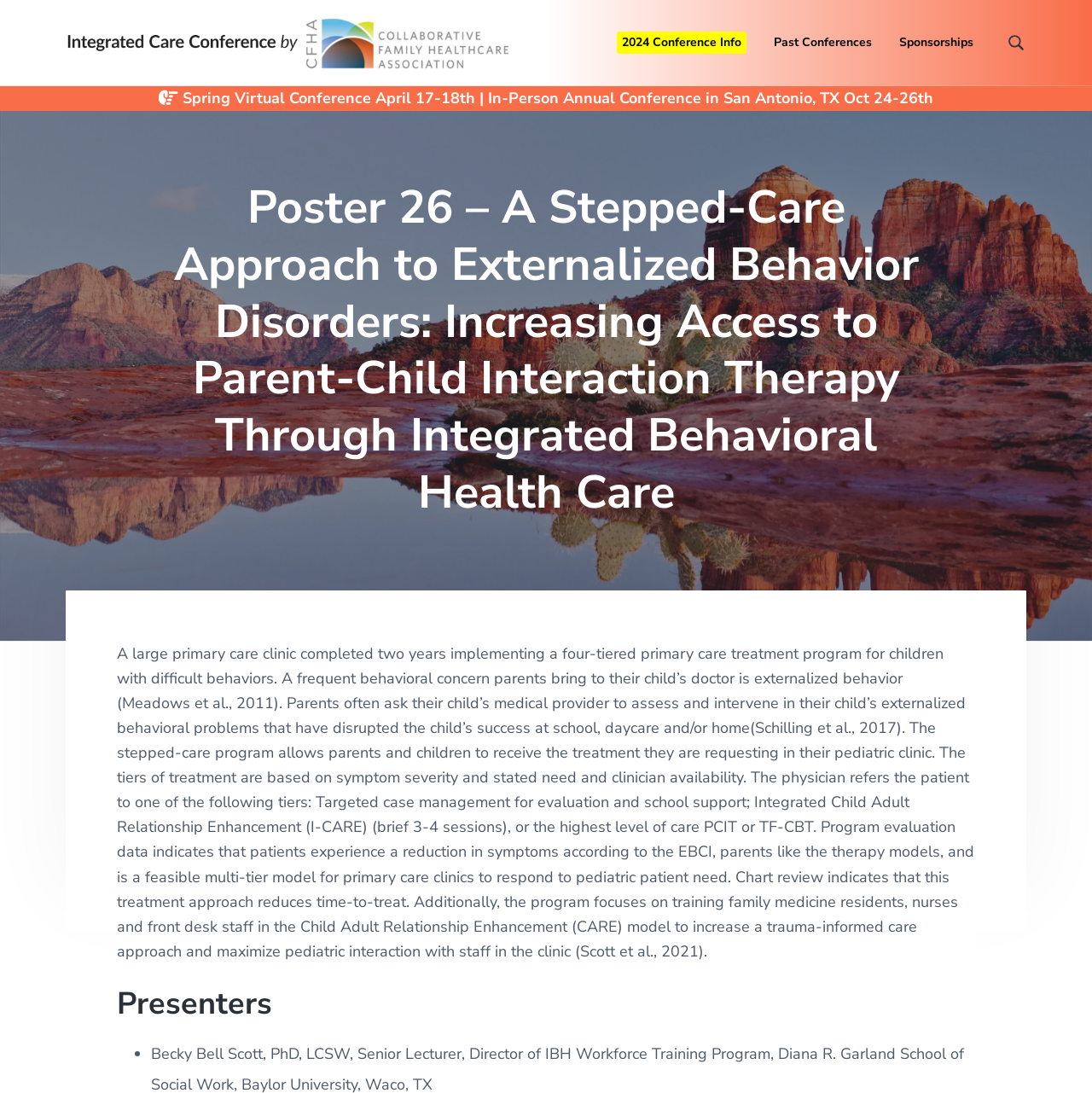Please respond in a single word or phrase: 
What is the date of the Spring Virtual Conference?

April 17-18th